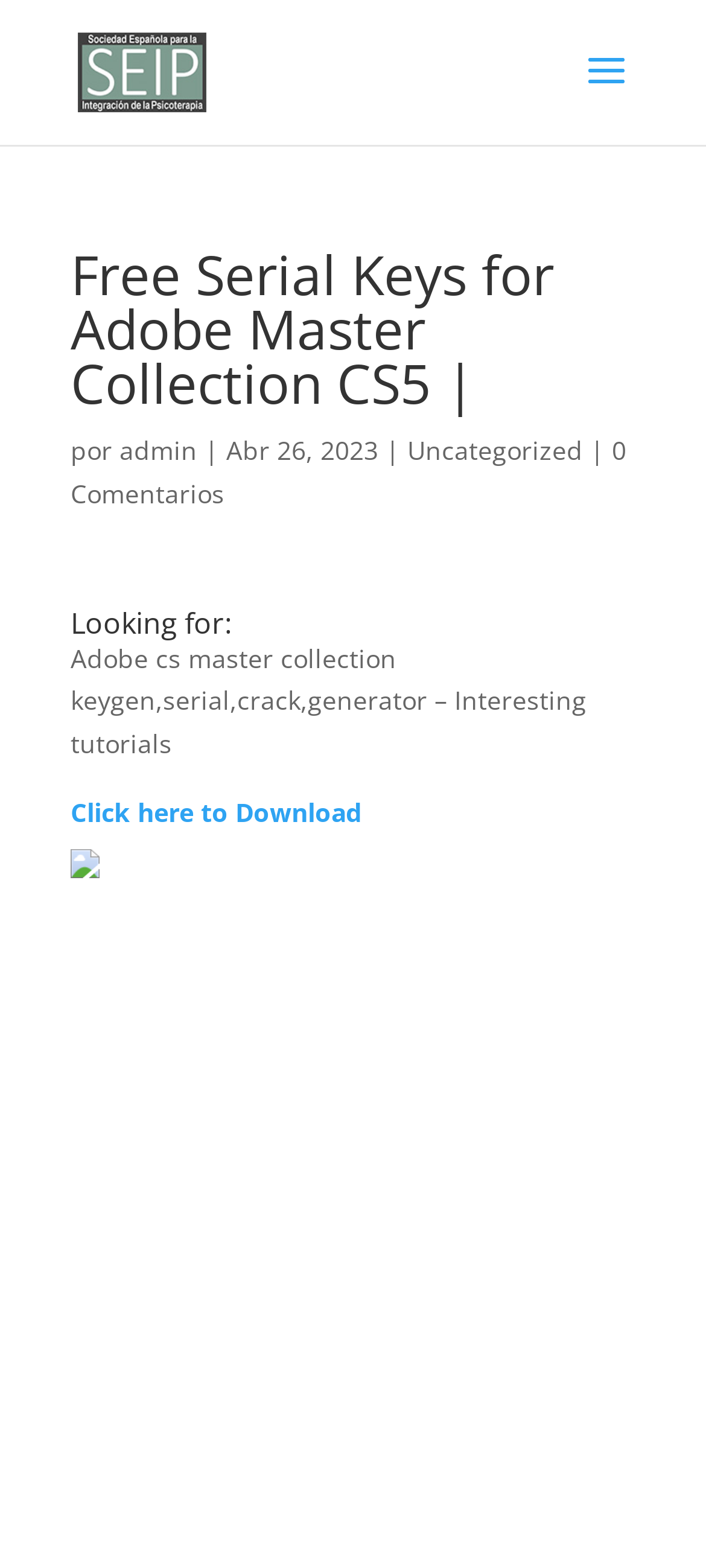Describe all significant elements and features of the webpage.

The webpage appears to be a blog post or article about obtaining free serial keys for Adobe Master Collection CS5. At the top, there is a logo or image with the text "SEIP SEPI" next to it. Below this, there is a heading that reads "Free Serial Keys for Adobe Master Collection CS5 |" followed by some metadata, including the author "admin", the date "Abr 26, 2023", and the category "Uncategorized". 

To the right of the metadata, there is a link that says "0 Comentarios", suggesting that there are no comments on the post. 

Further down, there is a heading that reads "Looking for:", followed by a paragraph of text that describes the content of the post, including keywords like "Adobe cs master collection keygen, serial, crack, generator". 

Below this, there is a prominent call-to-action link that says "Click here to Download", which is likely the main purpose of the post. Next to this link, there is a small image with no alt text. The rest of the page appears to be empty, with several non-visible or whitespace characters scattered throughout.